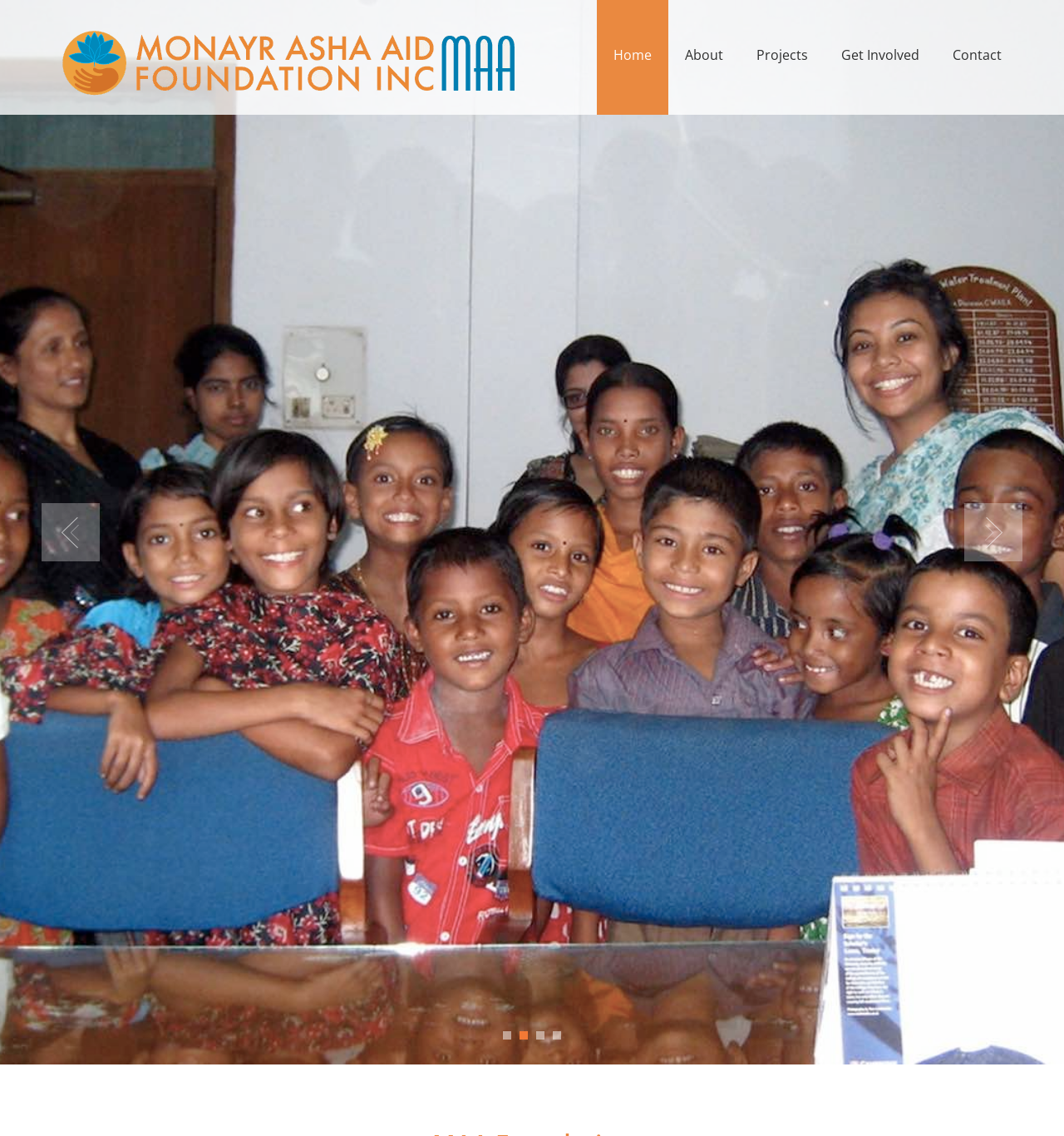Use a single word or phrase to answer the question:
How many pagination links are there?

2